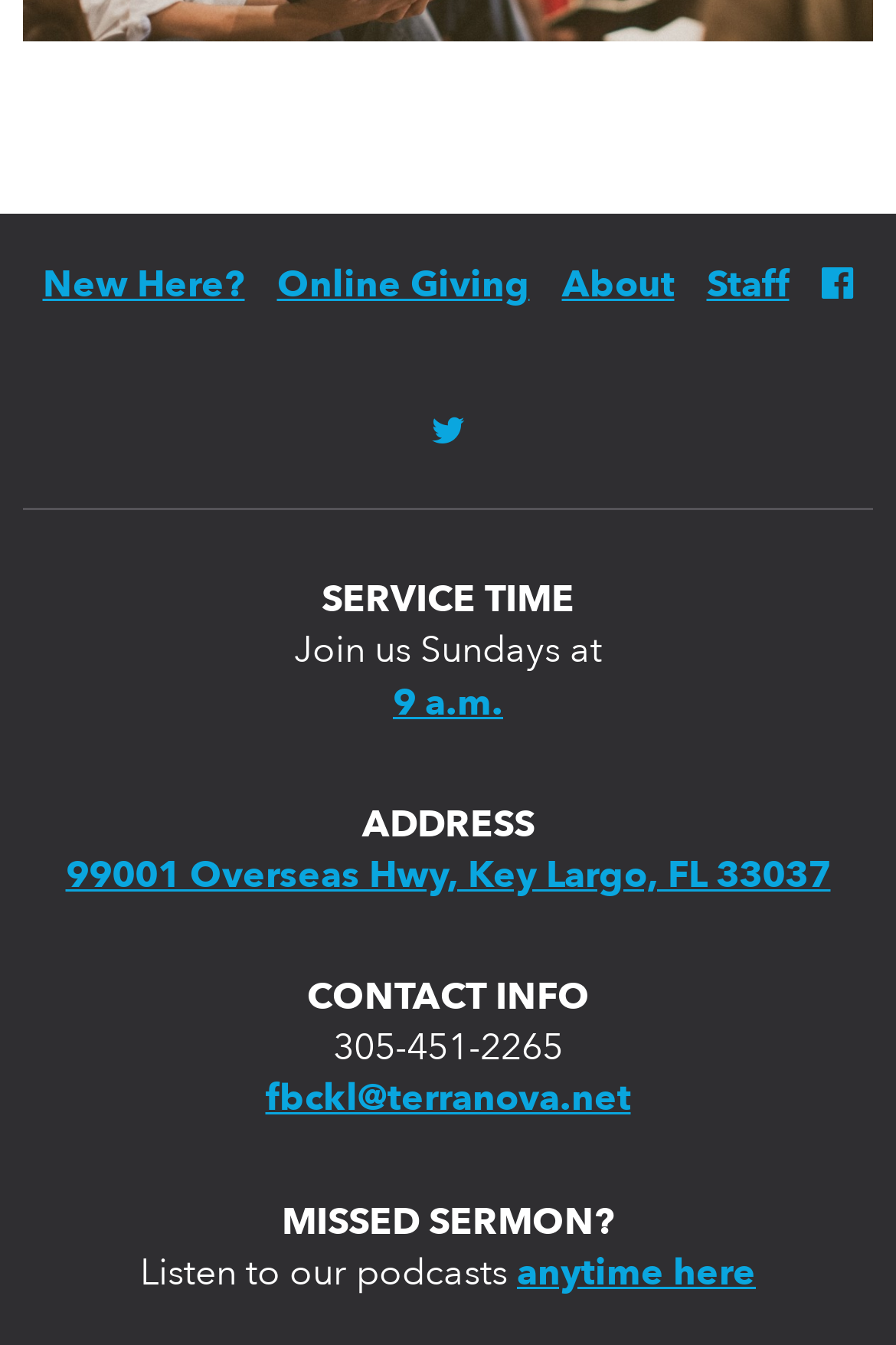Determine the bounding box coordinates of the element's region needed to click to follow the instruction: "Check 'SERVICE TIME'". Provide these coordinates as four float numbers between 0 and 1, formatted as [left, top, right, bottom].

[0.026, 0.431, 0.974, 0.467]